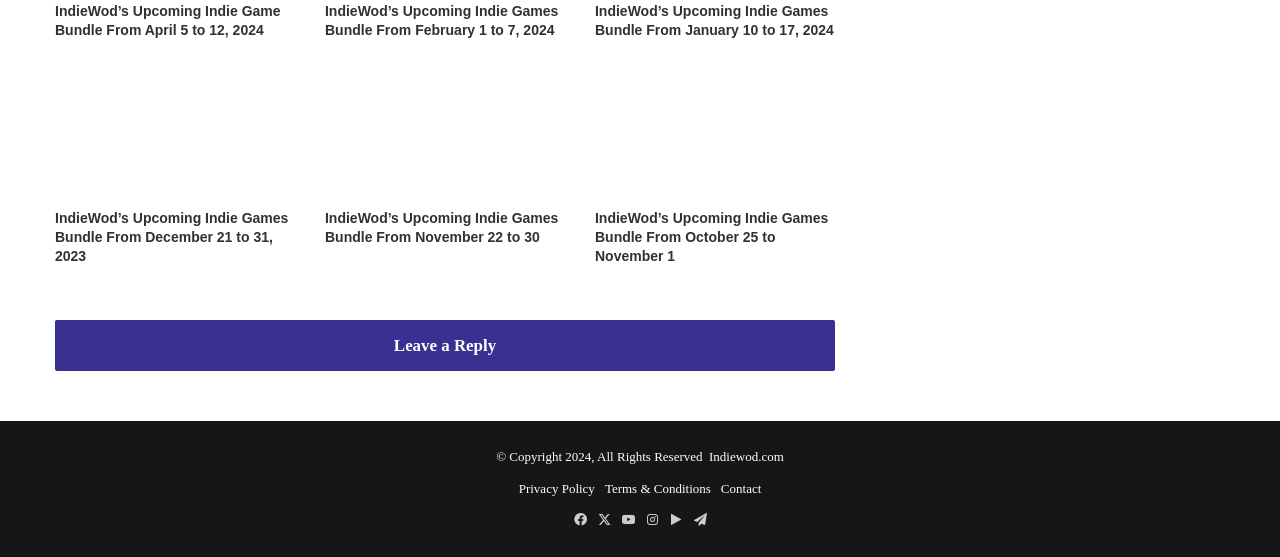What is the date range of the first indie game bundle?
Provide an in-depth and detailed explanation in response to the question.

I found the first heading element with the text 'IndieWod’s Upcoming Indie Game Bundle From April 5 to 12, 2024' and extracted the date range from it.